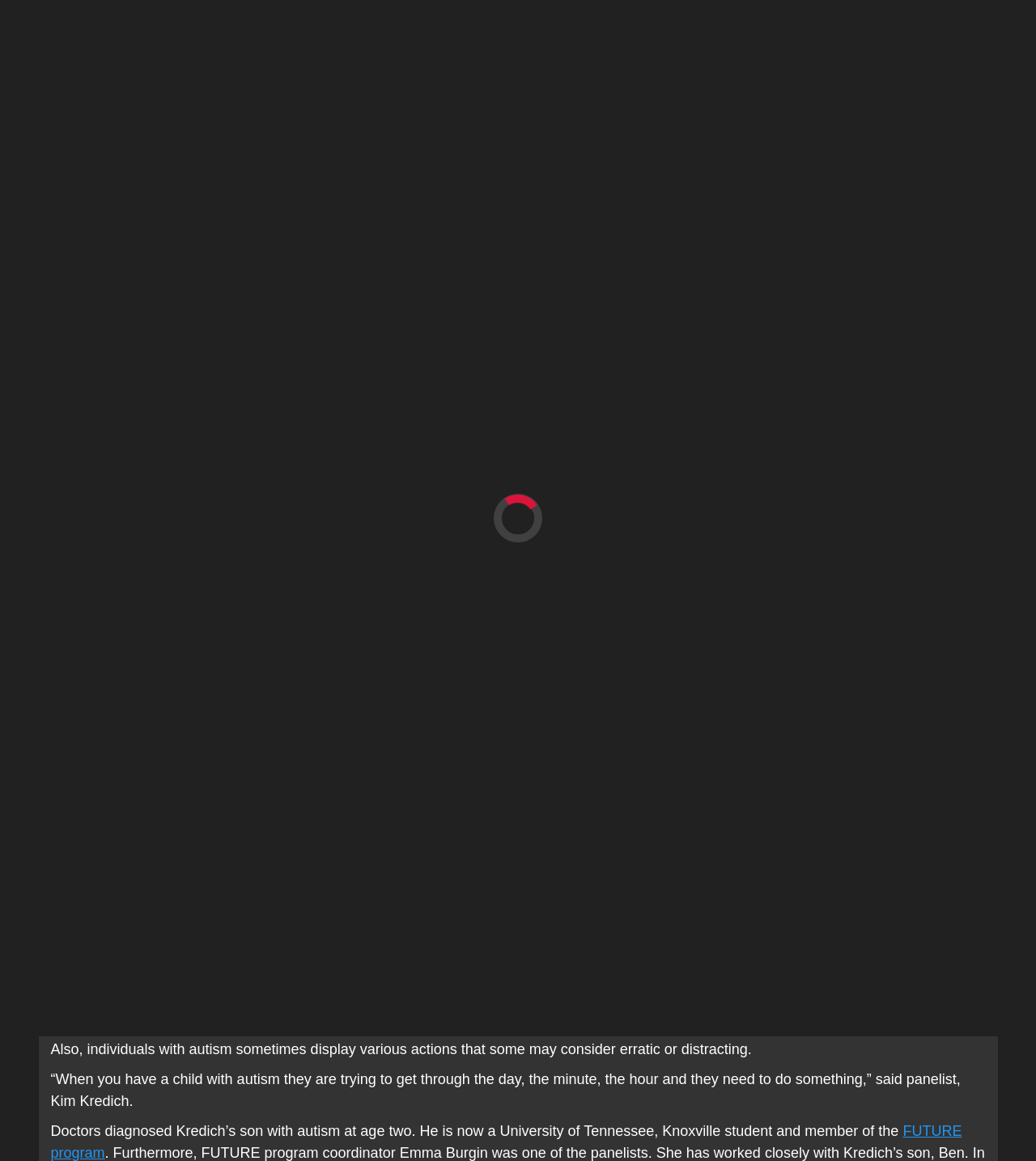Provide your answer in one word or a succinct phrase for the question: 
What is the date of the panel discussion?

April 2